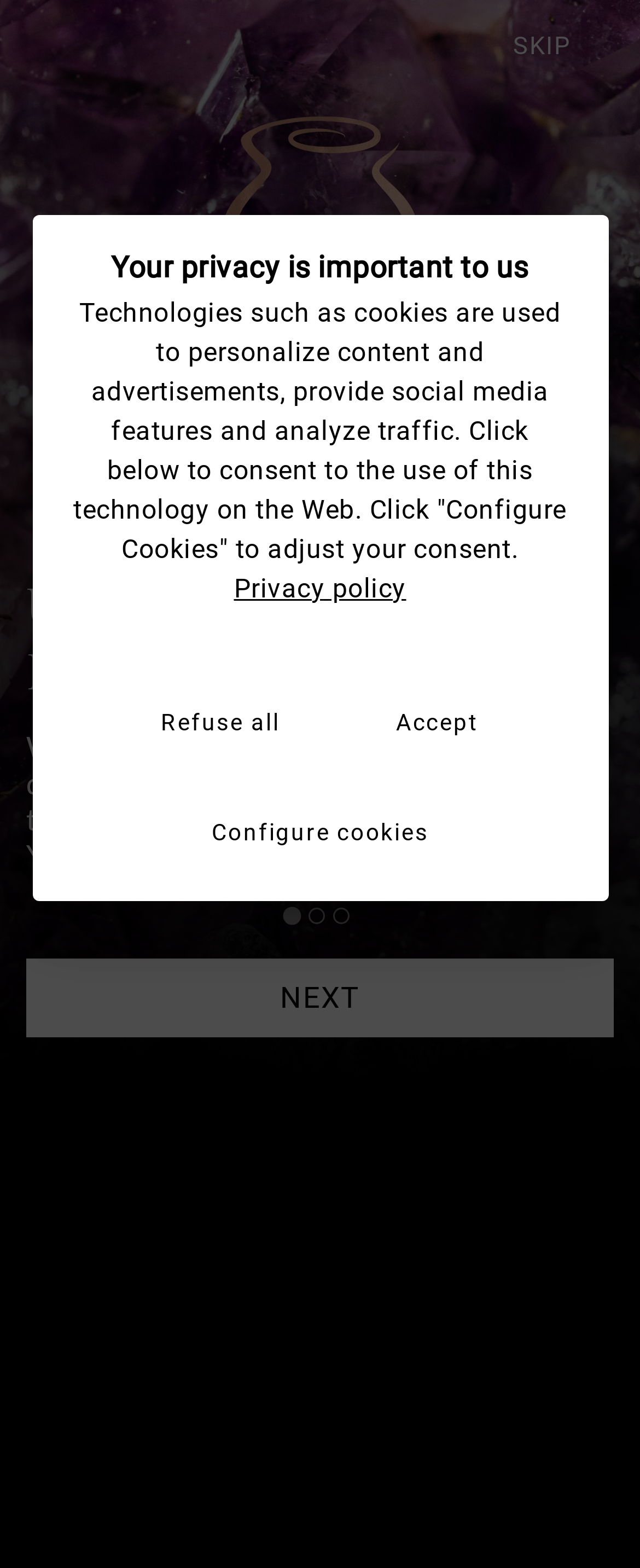Identify the bounding box coordinates of the clickable region necessary to fulfill the following instruction: "Click the NEXT button". The bounding box coordinates should be four float numbers between 0 and 1, i.e., [left, top, right, bottom].

[0.041, 0.611, 0.959, 0.662]